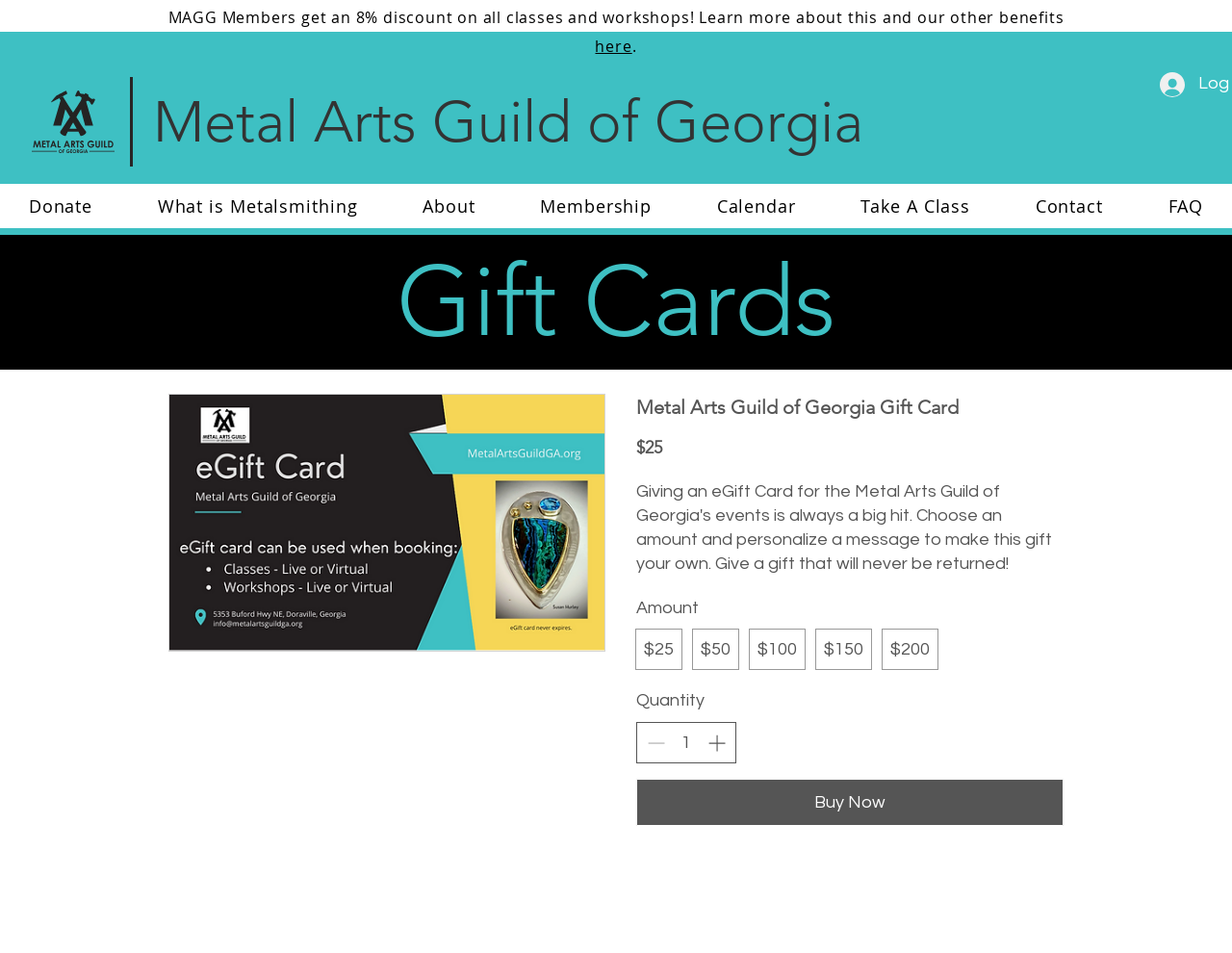Offer a meticulous caption that includes all visible features of the webpage.

The webpage is about purchasing an eGift Card from the Metal Arts Guild of Georgia. At the top, there is a logo of the Metal Arts Guild of Georgia, accompanied by a heading with the organization's name. Below the logo, there is a promotional message stating that MAGG members receive an 8% discount on all classes and workshops, with a link to learn more.

The navigation menu is located below the promotional message, spanning the entire width of the page. The menu consists of several buttons, including "Donate", "What is Metalsmithing", "About", "Membership", "Calendar", "Take A Class", "Contact", and "FAQ".

The main content of the page is divided into two sections. The first section has a heading "Gift Cards" and a link to "Gift Cards". The second section is focused on the Metal Arts Guild of Georgia Gift Card, with a heading and a price of $25. Below the price, there is a section to select the amount of the gift card, with options ranging from $25 to $200. 

There is also a section to select the quantity of the gift card, with a button to add or remove items. The quantity can be adjusted using a spin button. Finally, there is a "Buy Now" button to complete the purchase.